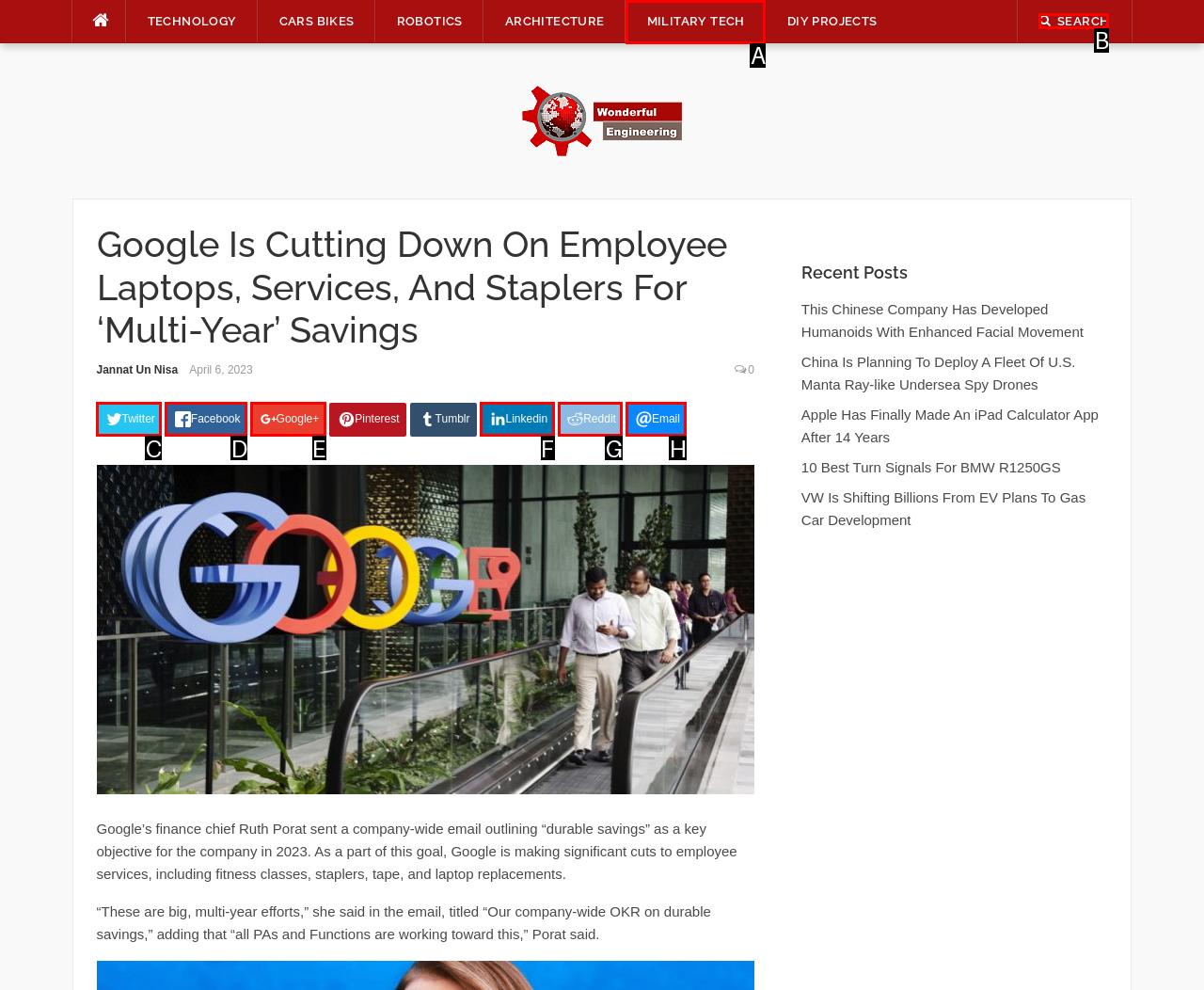Choose the HTML element to click for this instruction: Search using the search icon Answer with the letter of the correct choice from the given options.

B